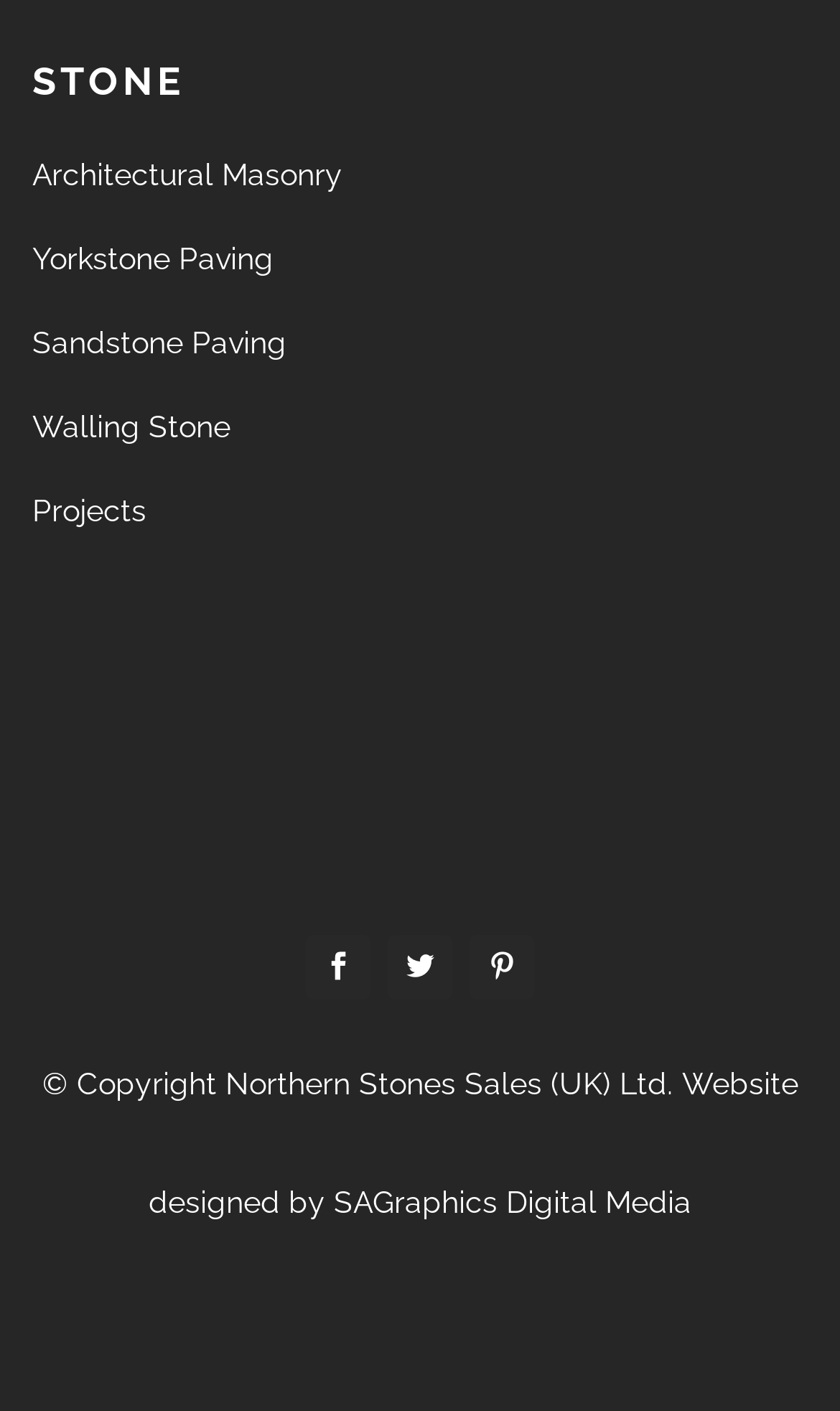What is the name of the company that owns the website?
Based on the screenshot, provide a one-word or short-phrase response.

Northern Stones Sales (UK) Ltd